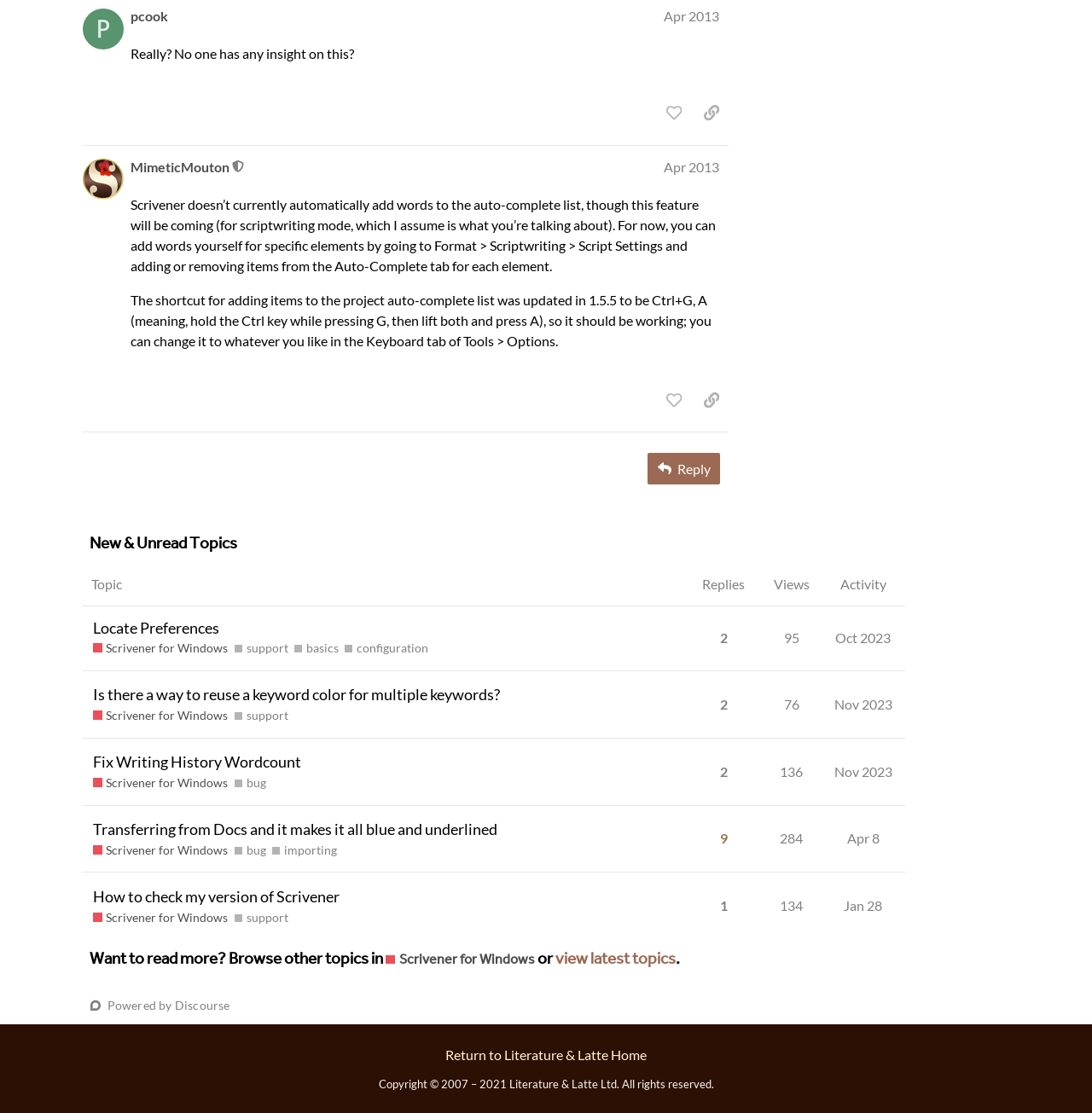From the given element description: "Apr 2013", find the bounding box for the UI element. Provide the coordinates as four float numbers between 0 and 1, in the order [left, top, right, bottom].

[0.608, 0.142, 0.658, 0.157]